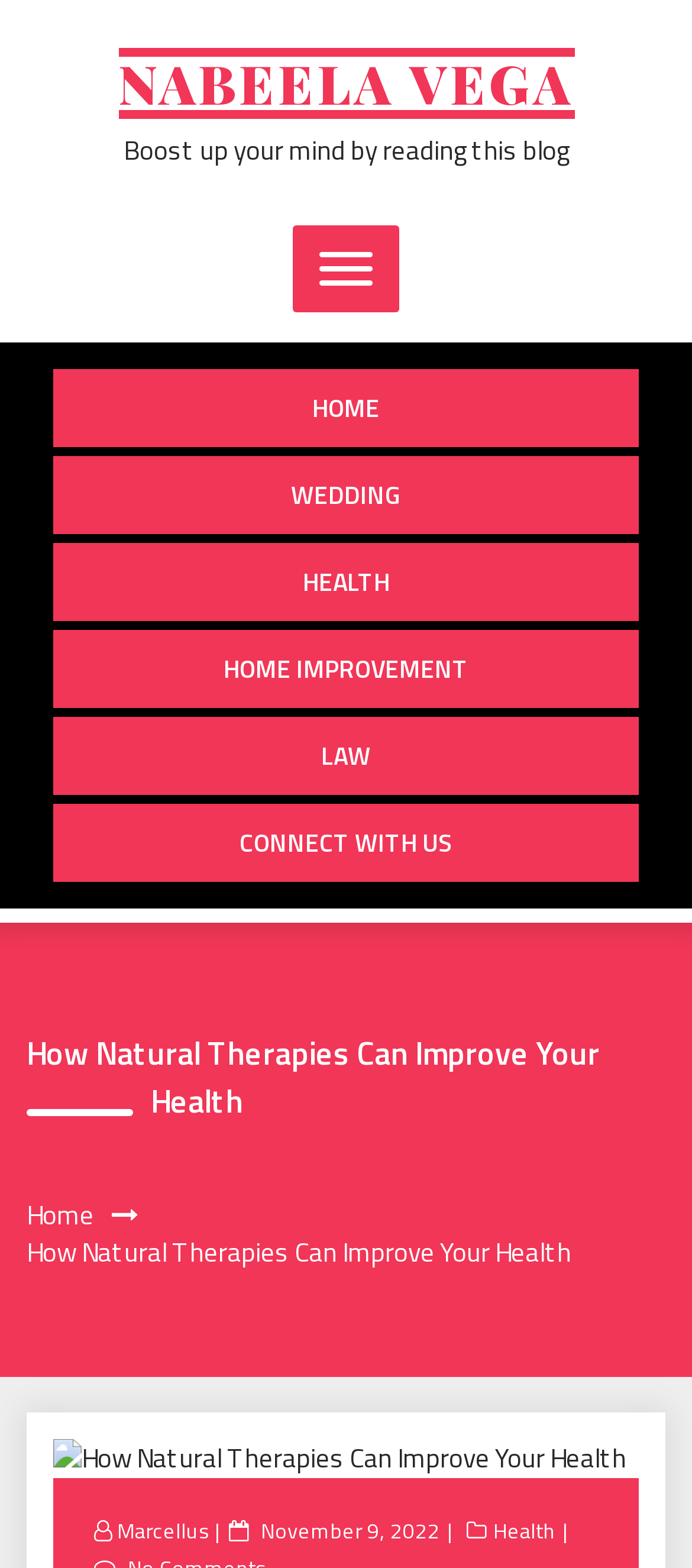Please determine the bounding box coordinates of the element's region to click in order to carry out the following instruction: "Go to the HOME page". The coordinates should be four float numbers between 0 and 1, i.e., [left, top, right, bottom].

[0.077, 0.235, 0.923, 0.285]